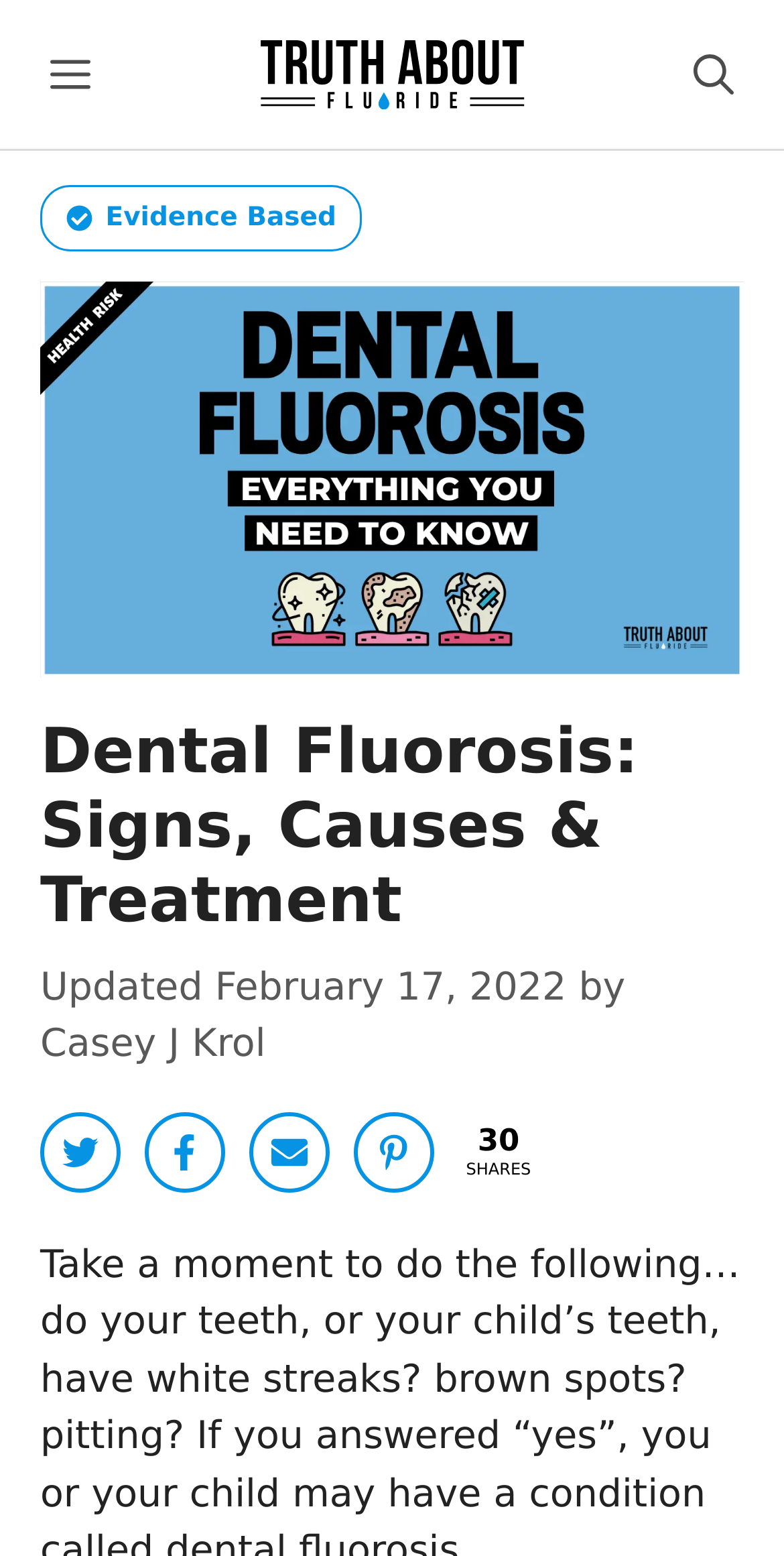Given the webpage screenshot and the description, determine the bounding box coordinates (top-left x, top-left y, bottom-right x, bottom-right y) that define the location of the UI element matching this description: title="Truth About Fluoride"

[0.326, 0.01, 0.674, 0.085]